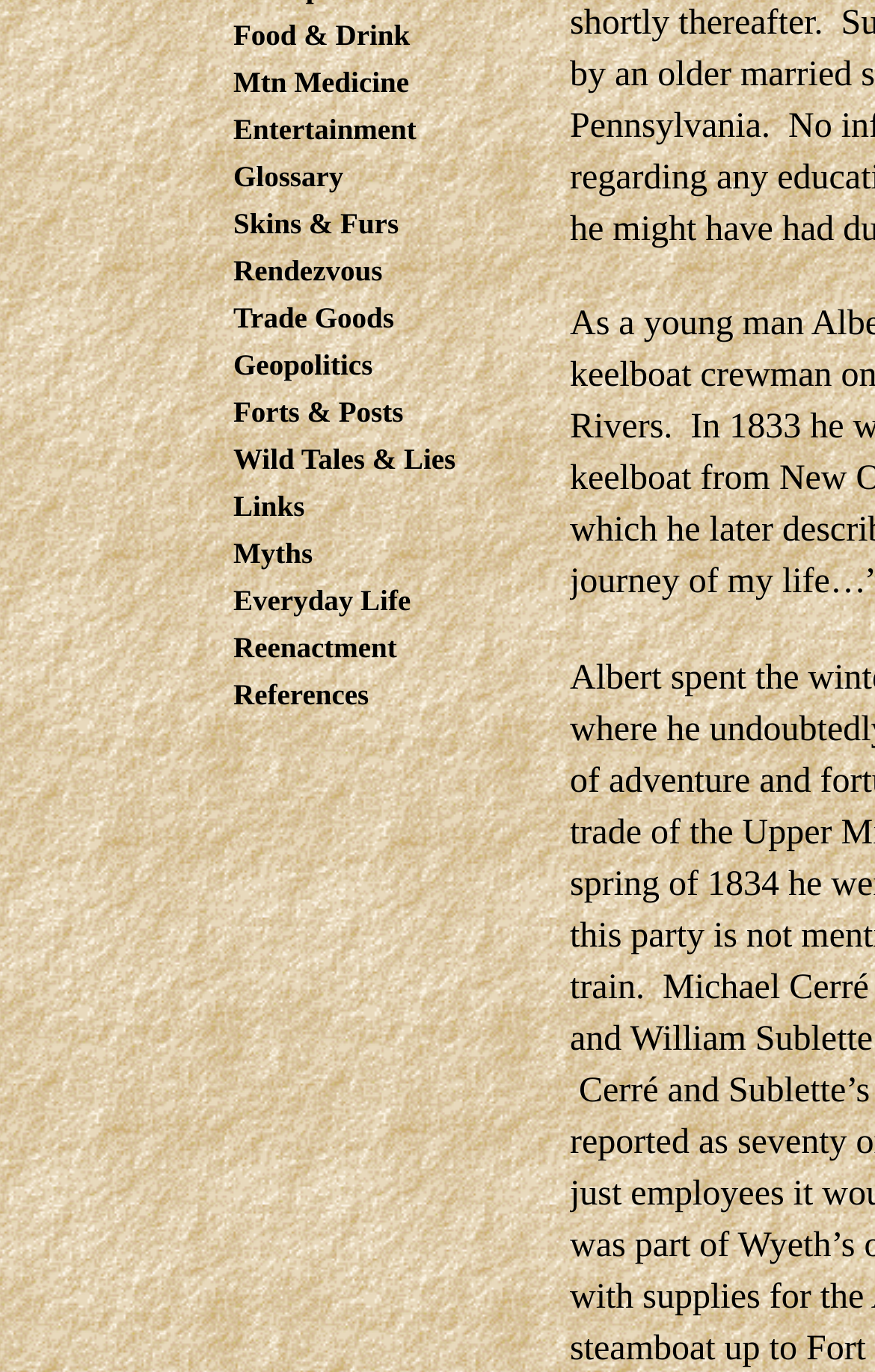Based on the element description, predict the bounding box coordinates (top-left x, top-left y, bottom-right x, bottom-right y) for the UI element in the screenshot: Myths

[0.256, 0.387, 0.623, 0.422]